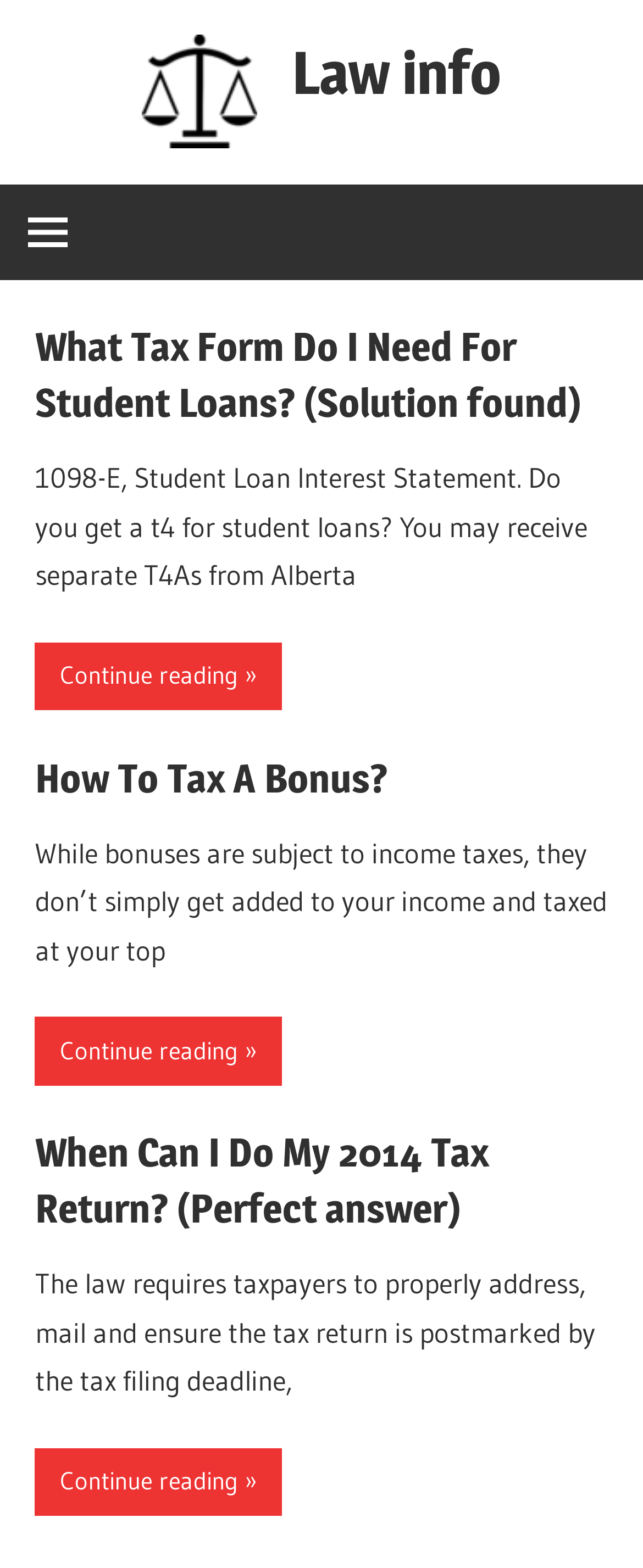How many links are in the second article?
Use the information from the image to give a detailed answer to the question.

I counted the number of link elements inside the second article element [109], which are [211] and [178]. These links are likely used to navigate to other pages or sections.